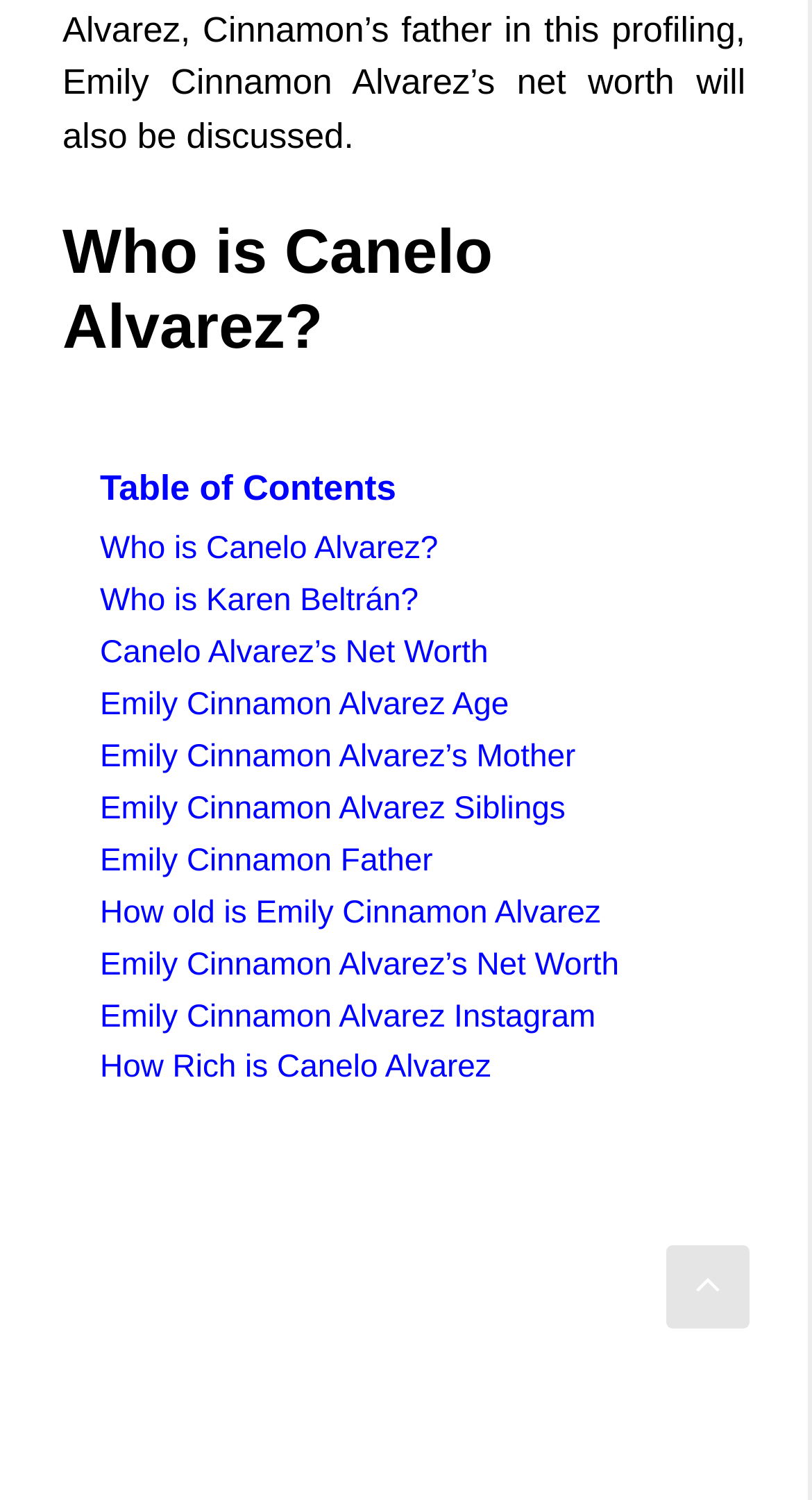Provide the bounding box coordinates of the section that needs to be clicked to accomplish the following instruction: "View 'Canelo Alvarez’s Net Worth'."

[0.123, 0.423, 0.601, 0.447]